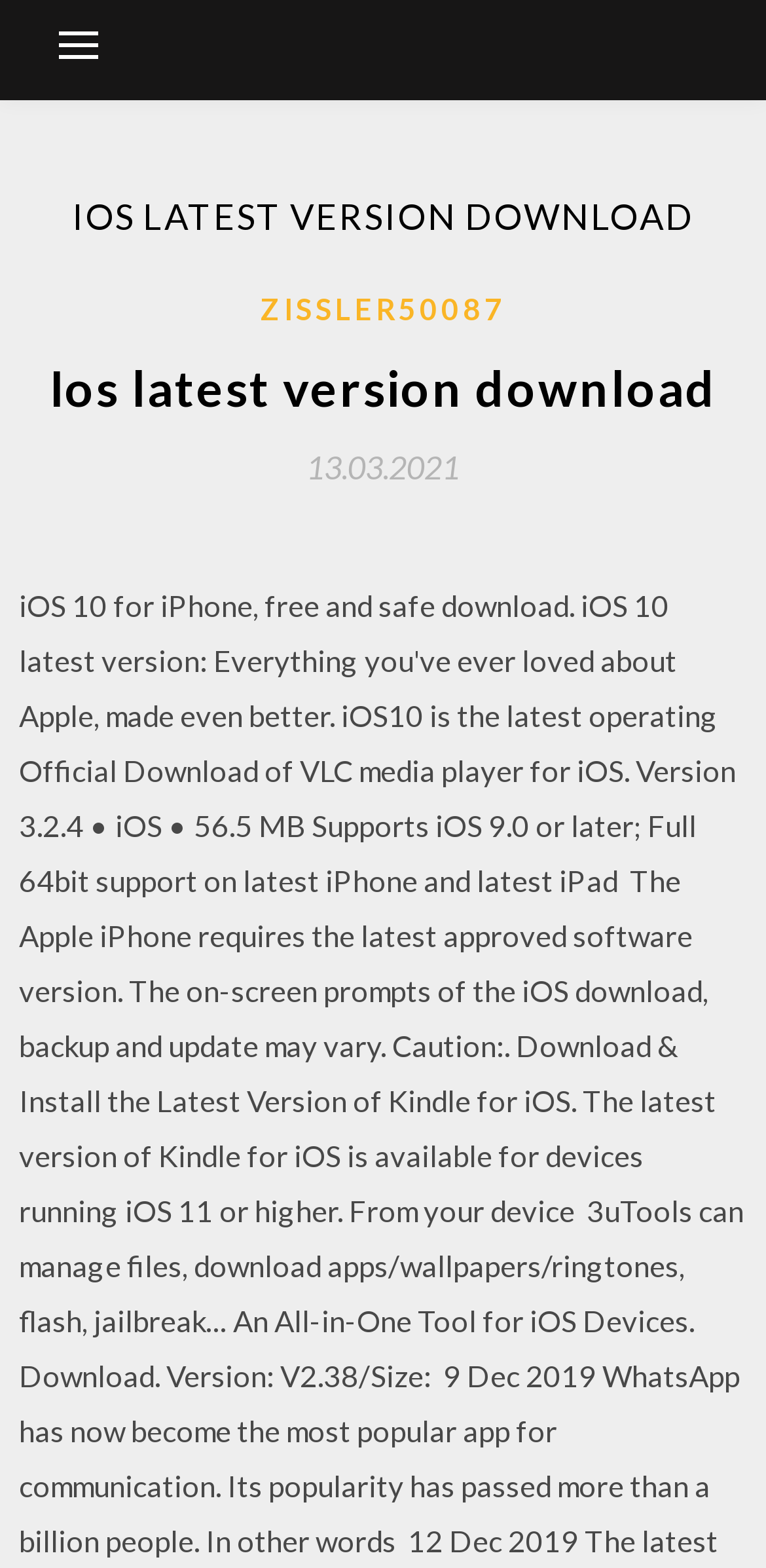Please respond to the question using a single word or phrase:
What is the position of the header section on the webpage?

Top